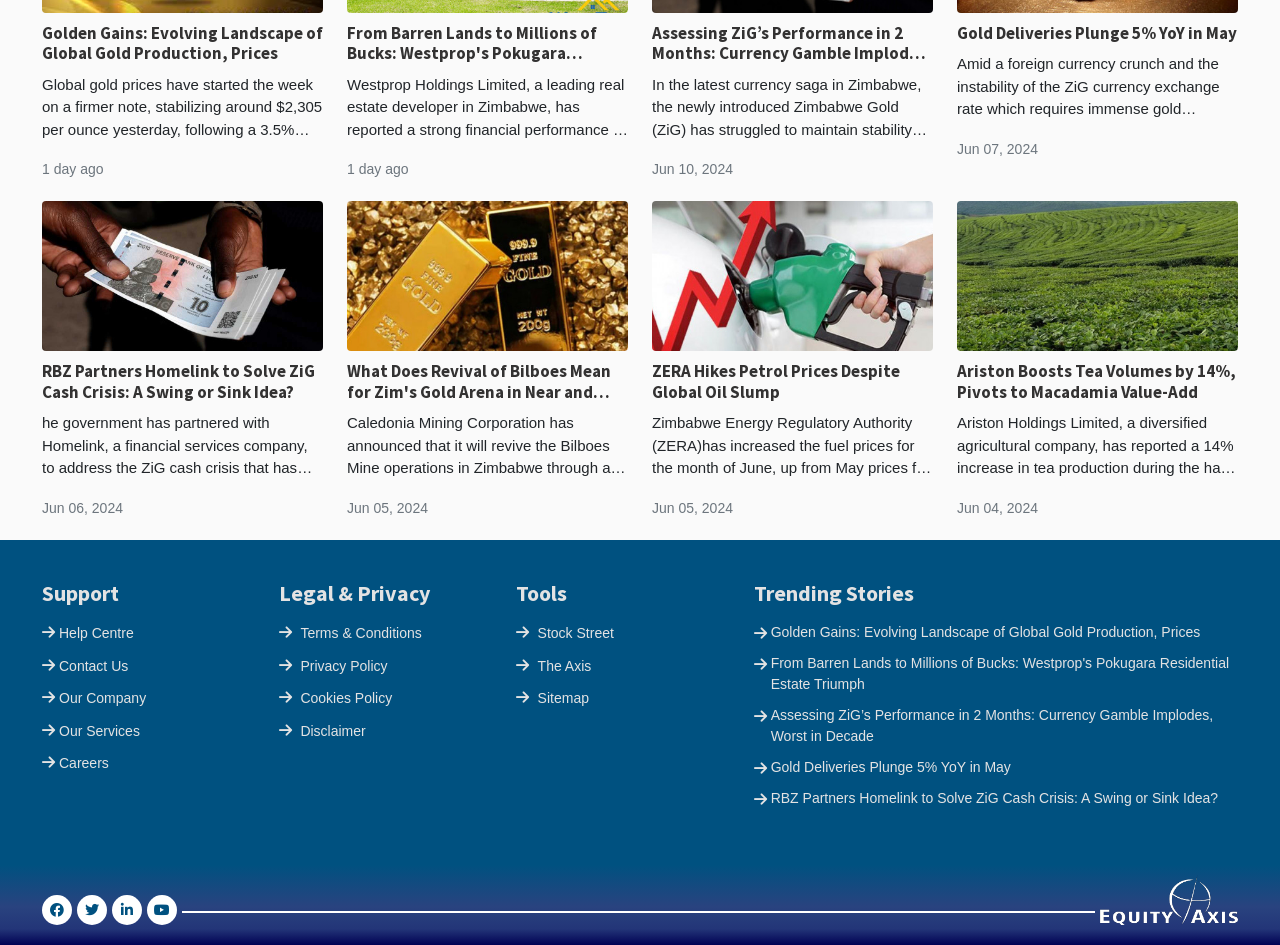Please answer the following question using a single word or phrase: 
What is the bounding box coordinate of the 'Careers' link?

[0.046, 0.799, 0.085, 0.816]